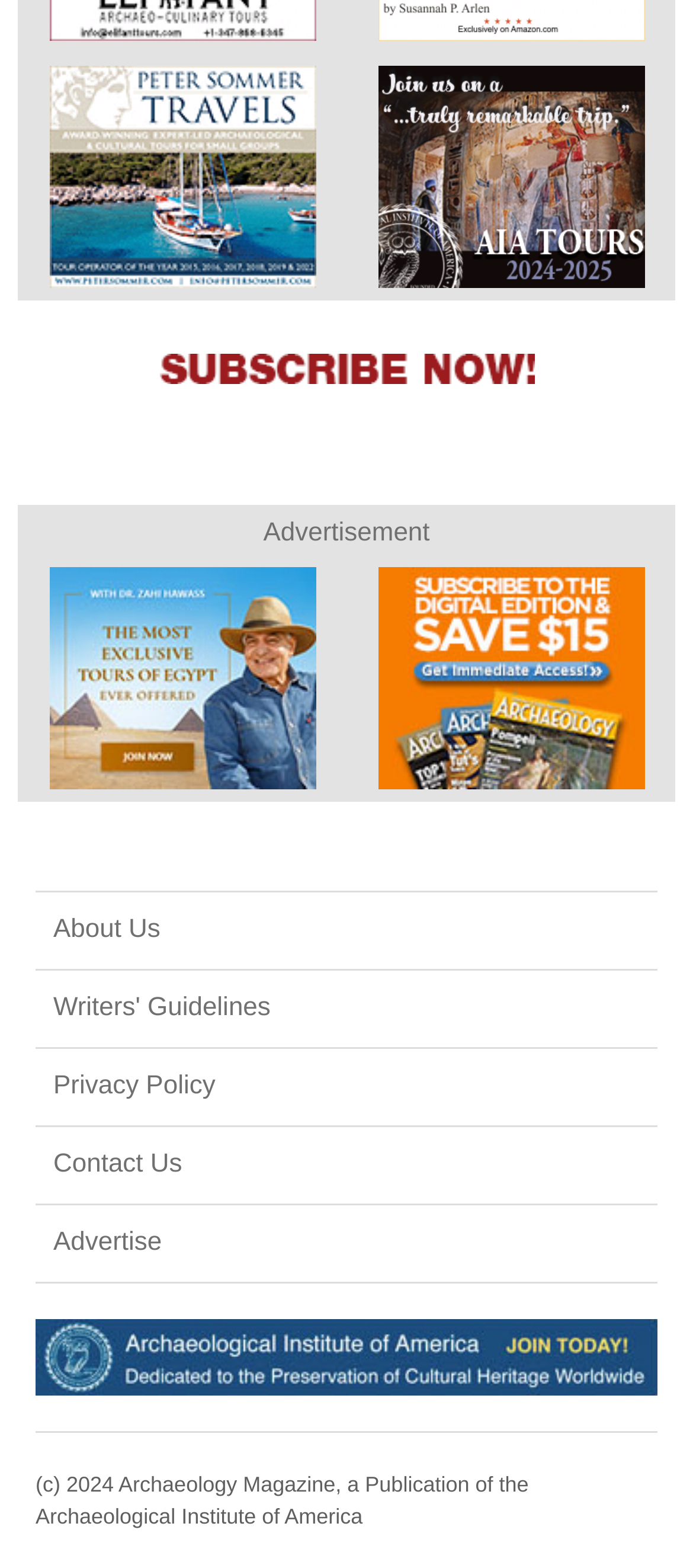Use a single word or phrase to answer this question: 
What is the organization associated with the webpage?

Archaeological Institute of America